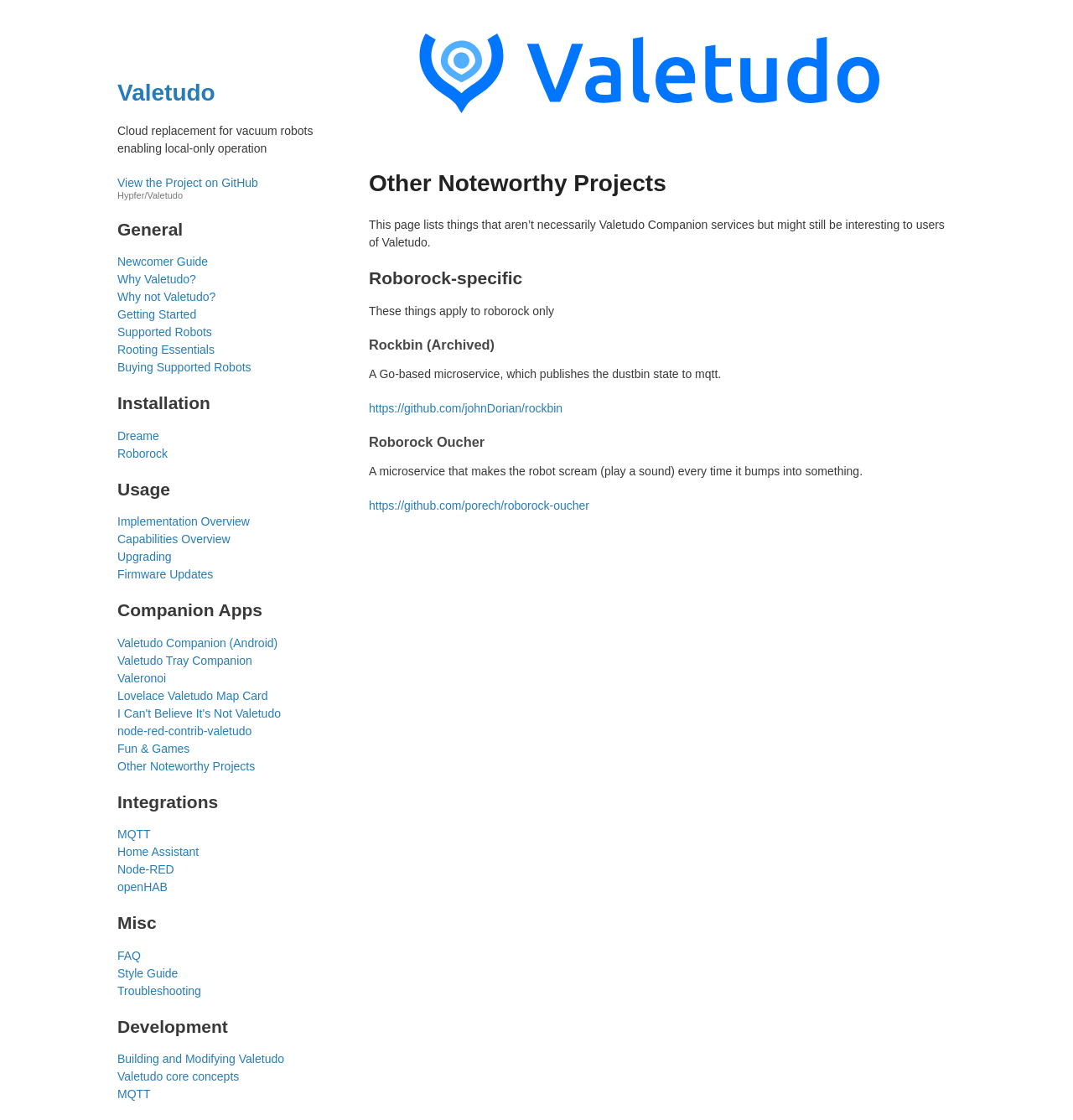Please determine the bounding box coordinates of the element's region to click for the following instruction: "Check the FAQ".

[0.109, 0.846, 0.32, 0.861]